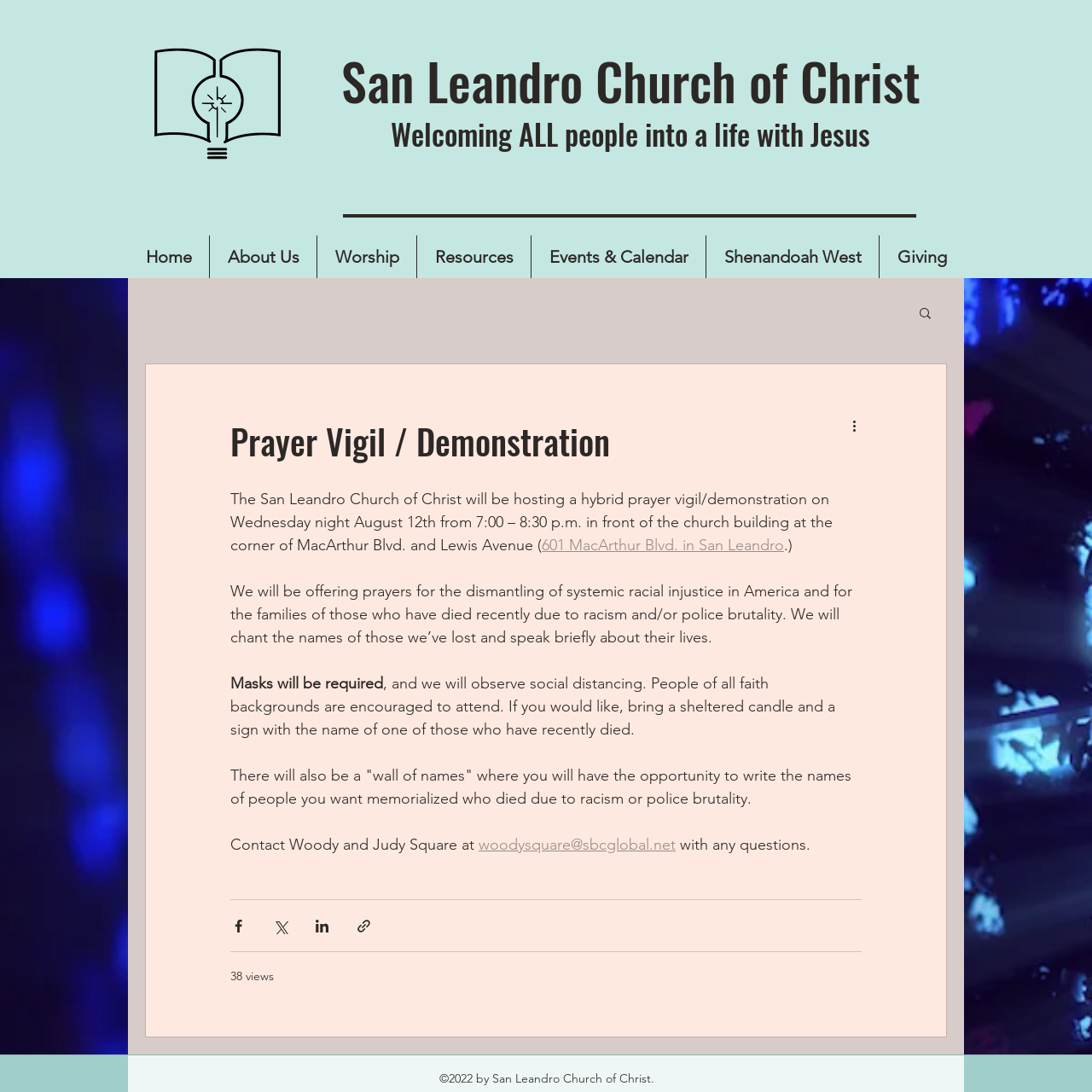Give a concise answer using one word or a phrase to the following question:
What is required to be worn during the prayer vigil?

Masks